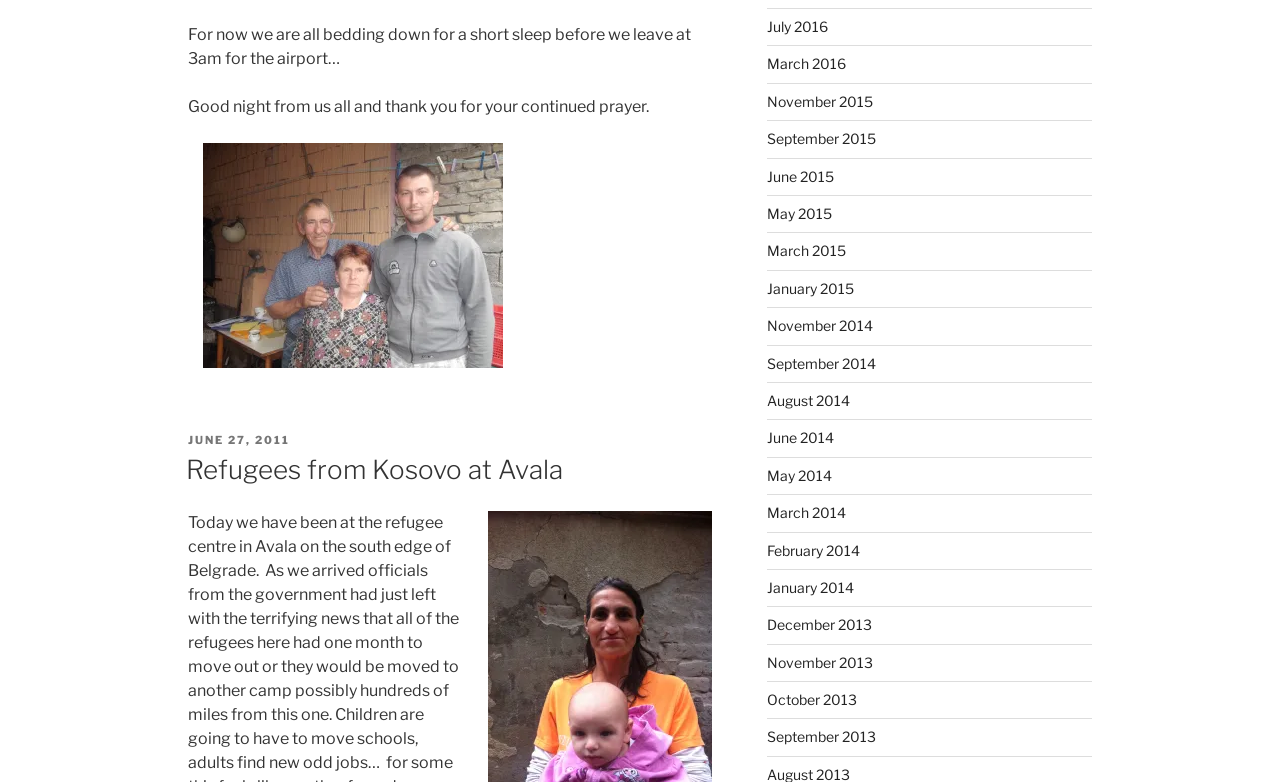Indicate the bounding box coordinates of the element that needs to be clicked to satisfy the following instruction: "visit the home page". The coordinates should be four float numbers between 0 and 1, i.e., [left, top, right, bottom].

None